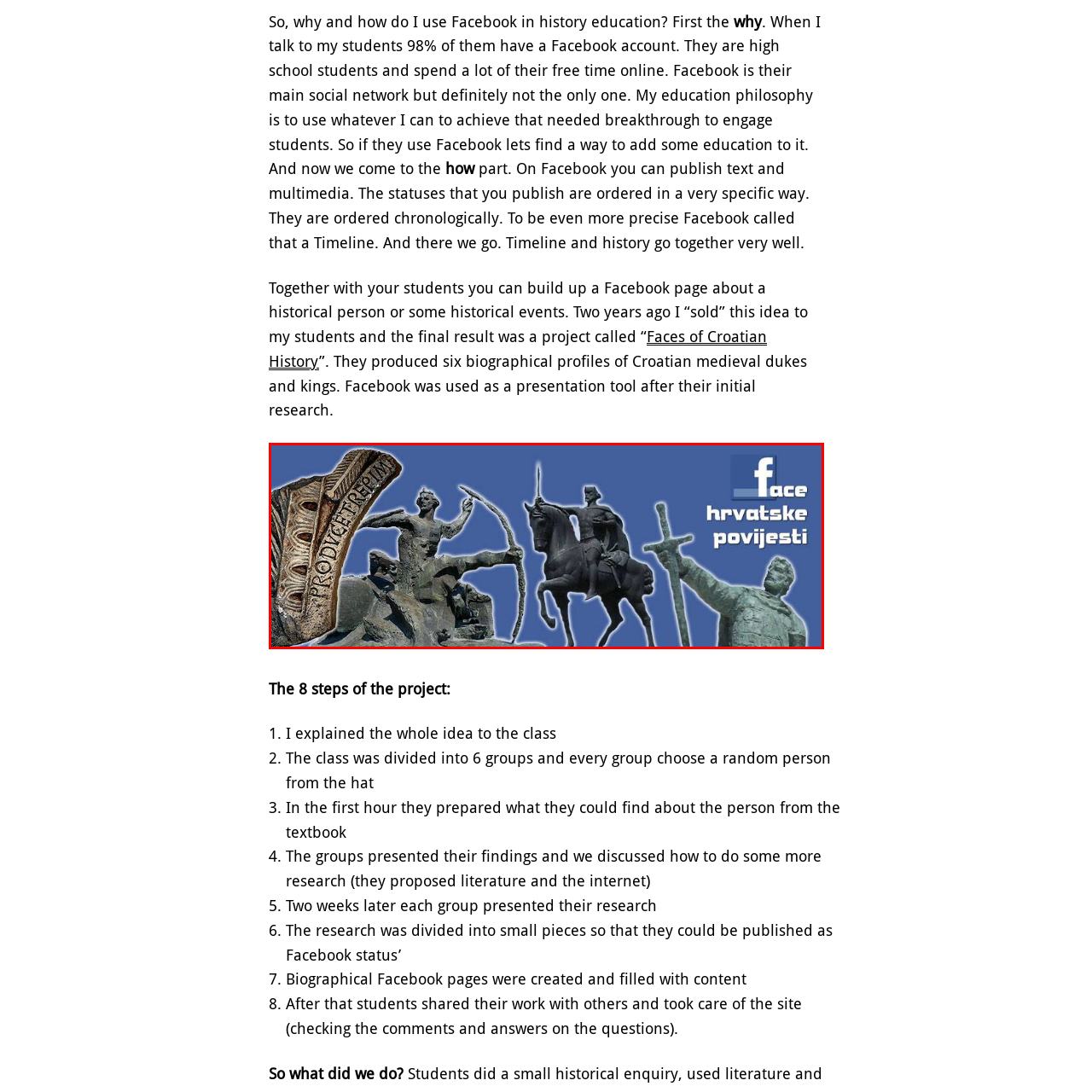What symbolizes communication and expression?
Look at the image inside the red bounding box and craft a detailed answer using the visual details you can see.

According to the caption, a stylized feather is prominently displayed in the image, and it symbolizes communication and expression.